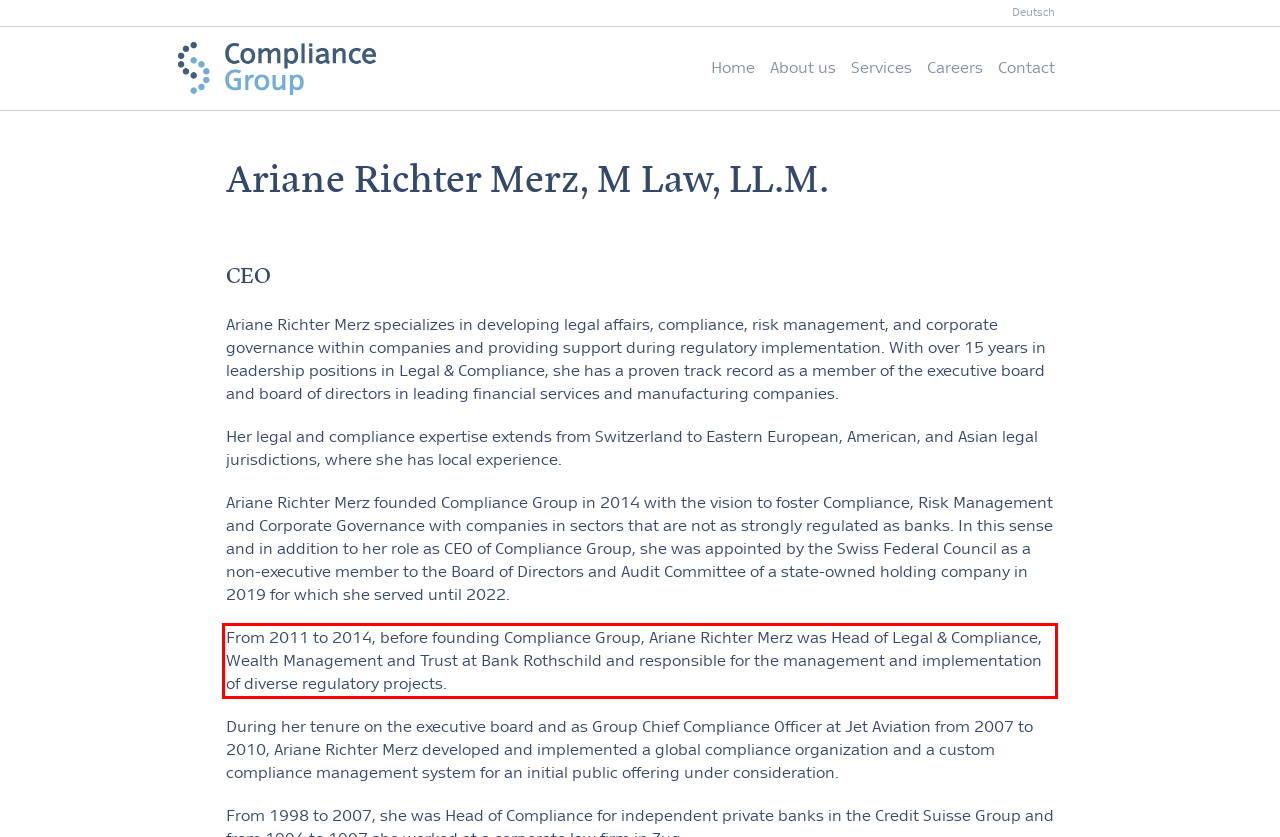Review the screenshot of the webpage and recognize the text inside the red rectangle bounding box. Provide the extracted text content.

From 2011 to 2014, before founding Compliance Group, Ariane Richter Merz was Head of Legal & Compliance, Wealth Management and Trust at Bank Rothschild and responsible for the management and implementation of diverse regulatory projects.